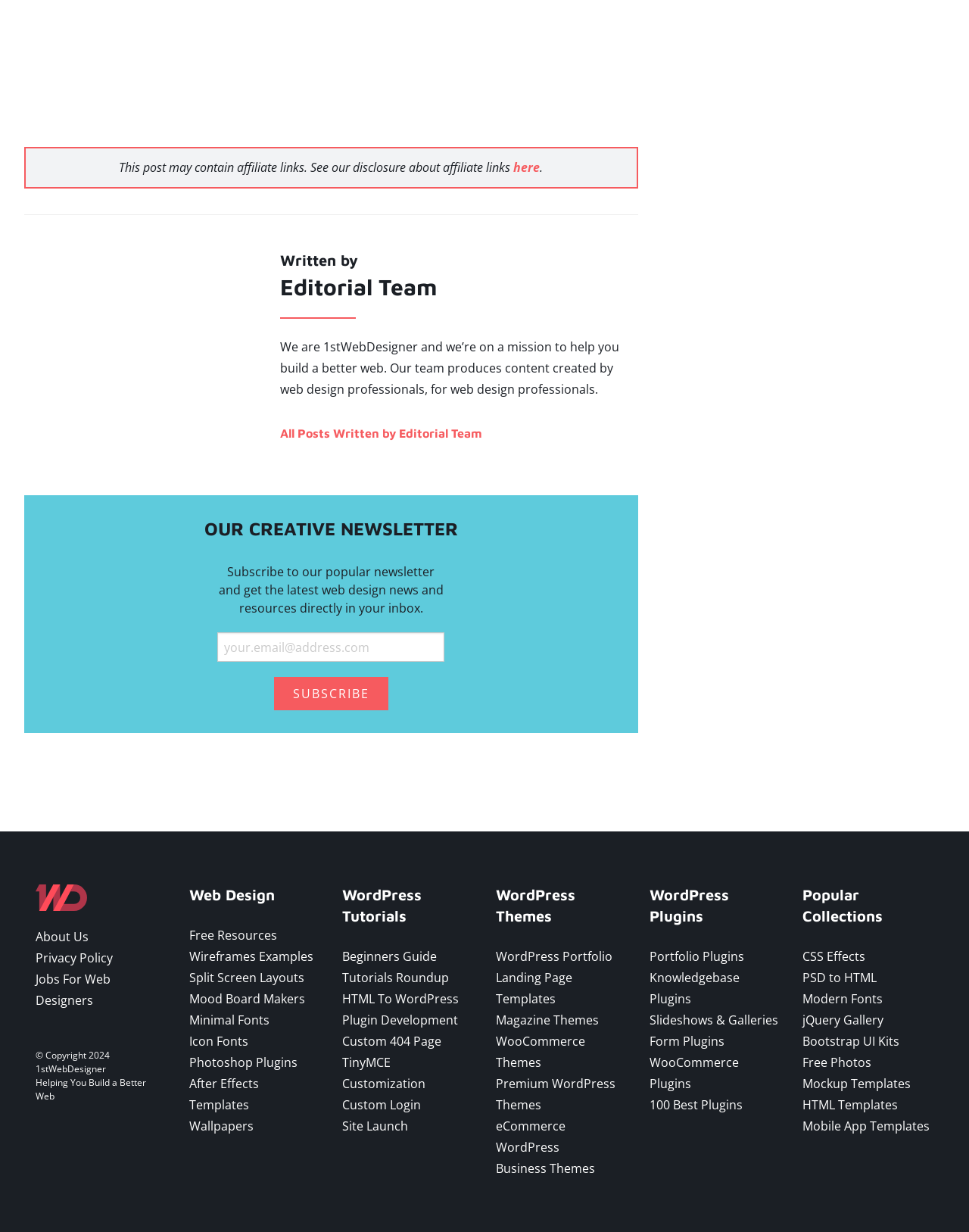Determine the bounding box coordinates of the target area to click to execute the following instruction: "View all posts written by Editorial Team."

[0.289, 0.346, 0.497, 0.357]